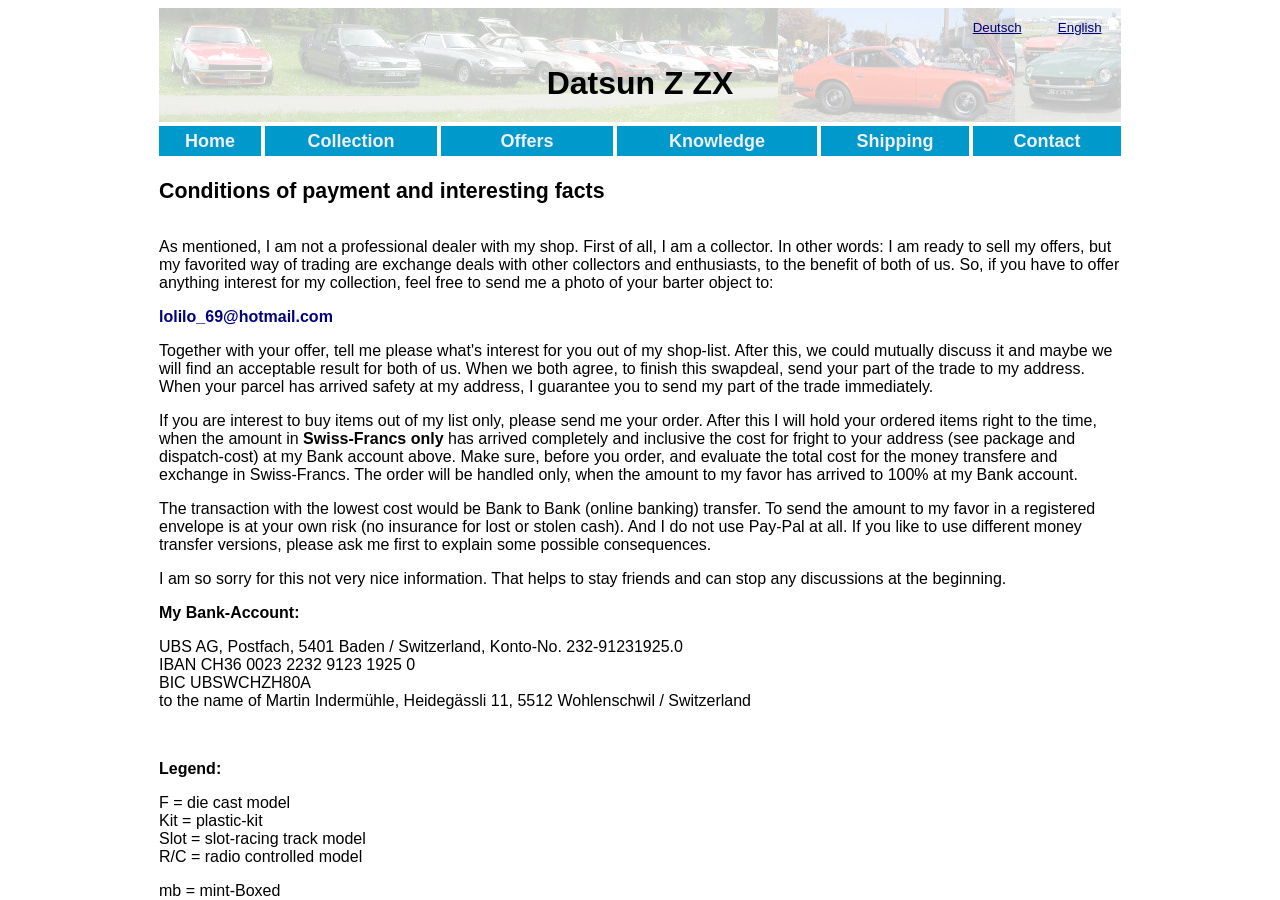For the given element description Contact, determine the bounding box coordinates of the UI element. The coordinates should follow the format (top-left x, top-left y, bottom-right x, bottom-right y) and be within the range of 0 to 1.

[0.792, 0.145, 0.844, 0.167]